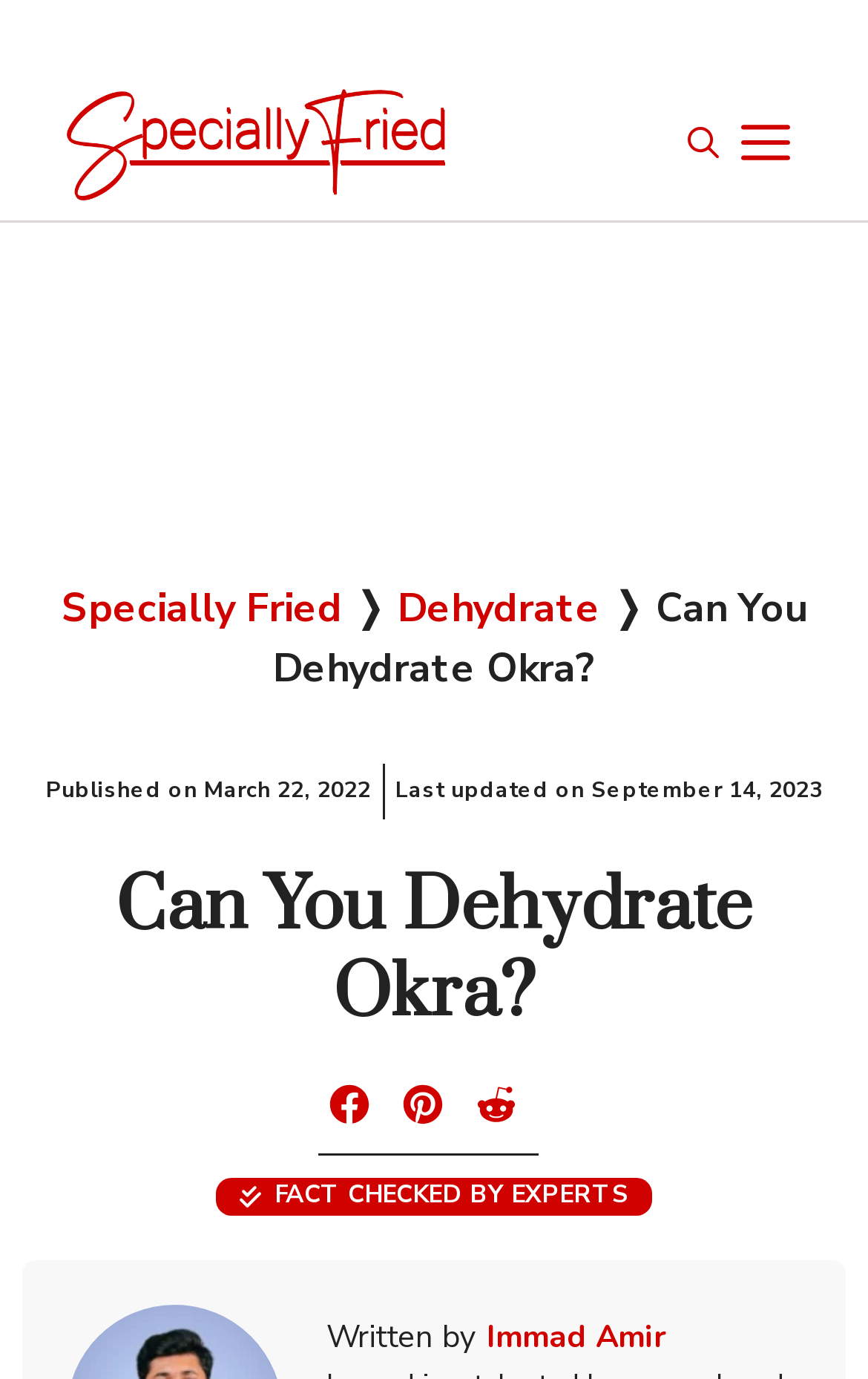Who is the author of the article?
From the image, respond with a single word or phrase.

Immad Amir